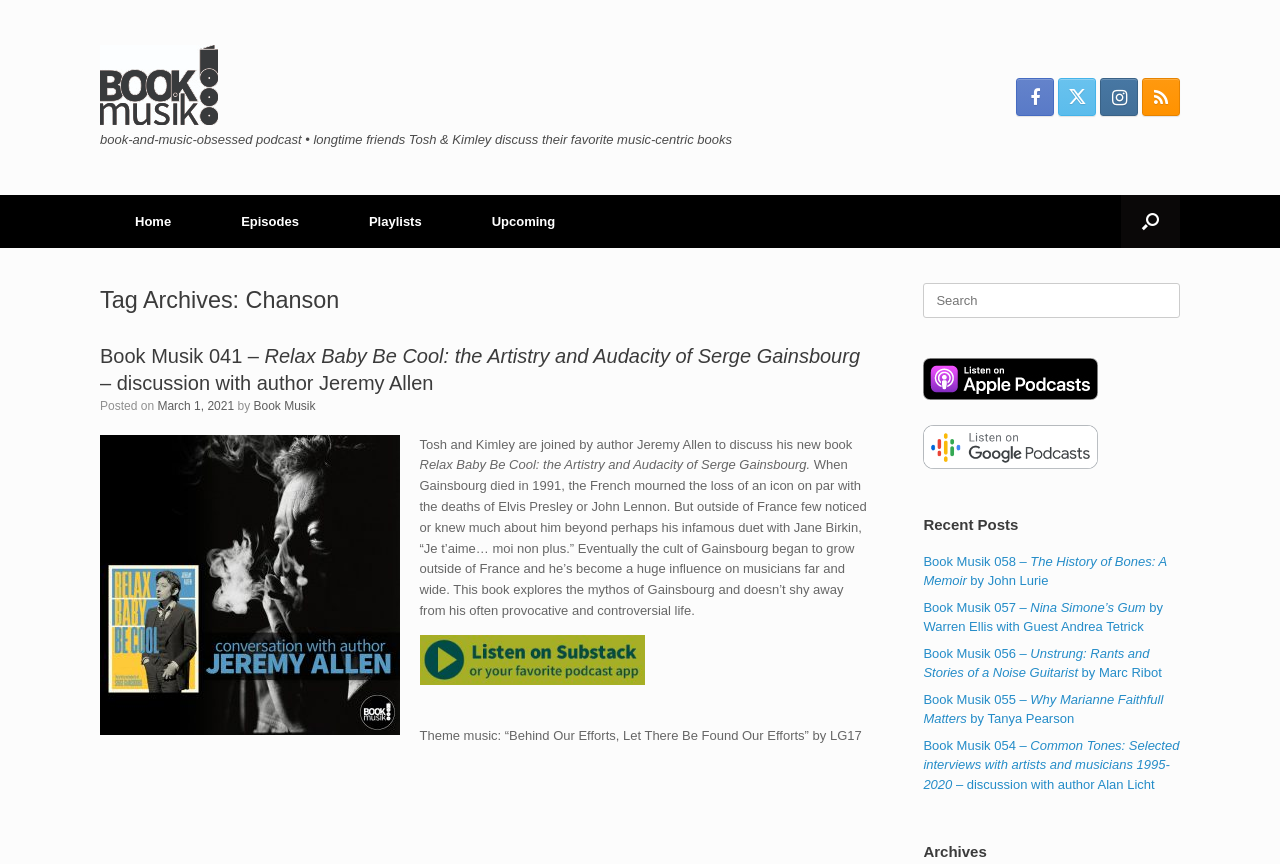Identify the bounding box coordinates of the section that should be clicked to achieve the task described: "Go to Home".

[0.078, 0.225, 0.161, 0.286]